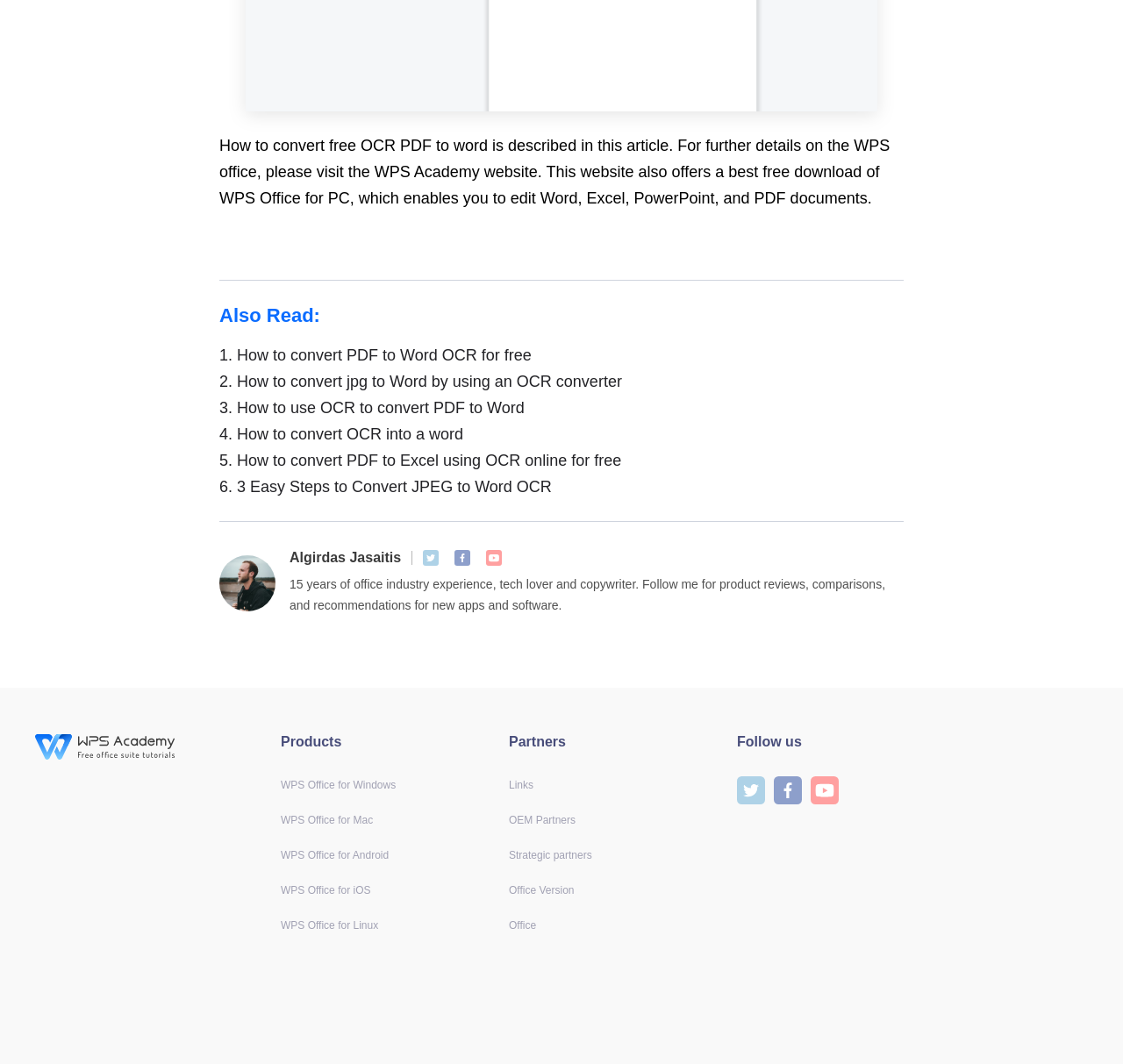Based on the visual content of the image, answer the question thoroughly: How many products are listed?

I found a description list with five products listed: WPS Office for Windows, WPS Office for Mac, WPS Office for Android, WPS Office for iOS, and WPS Office for Linux.